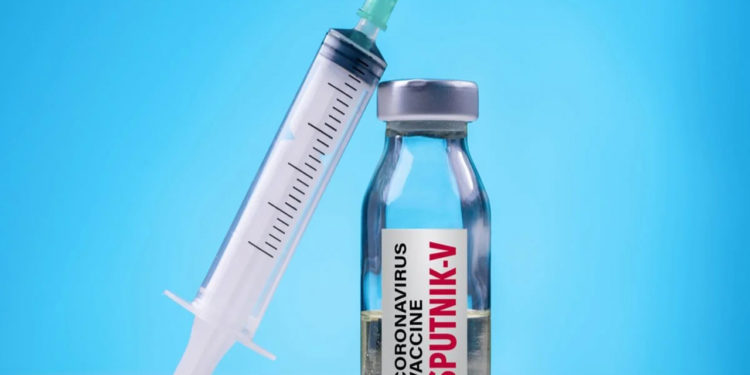What is written on the vial label?
Make sure to answer the question with a detailed and comprehensive explanation.

The question inquires about the text on the vial label. According to the caption, the vial label prominently displays the label 'SPUTNIK-V' along with the words 'CORONAVIRUS VACCINE', indicating that 'SPUTNIK-V' is written on the vial label.